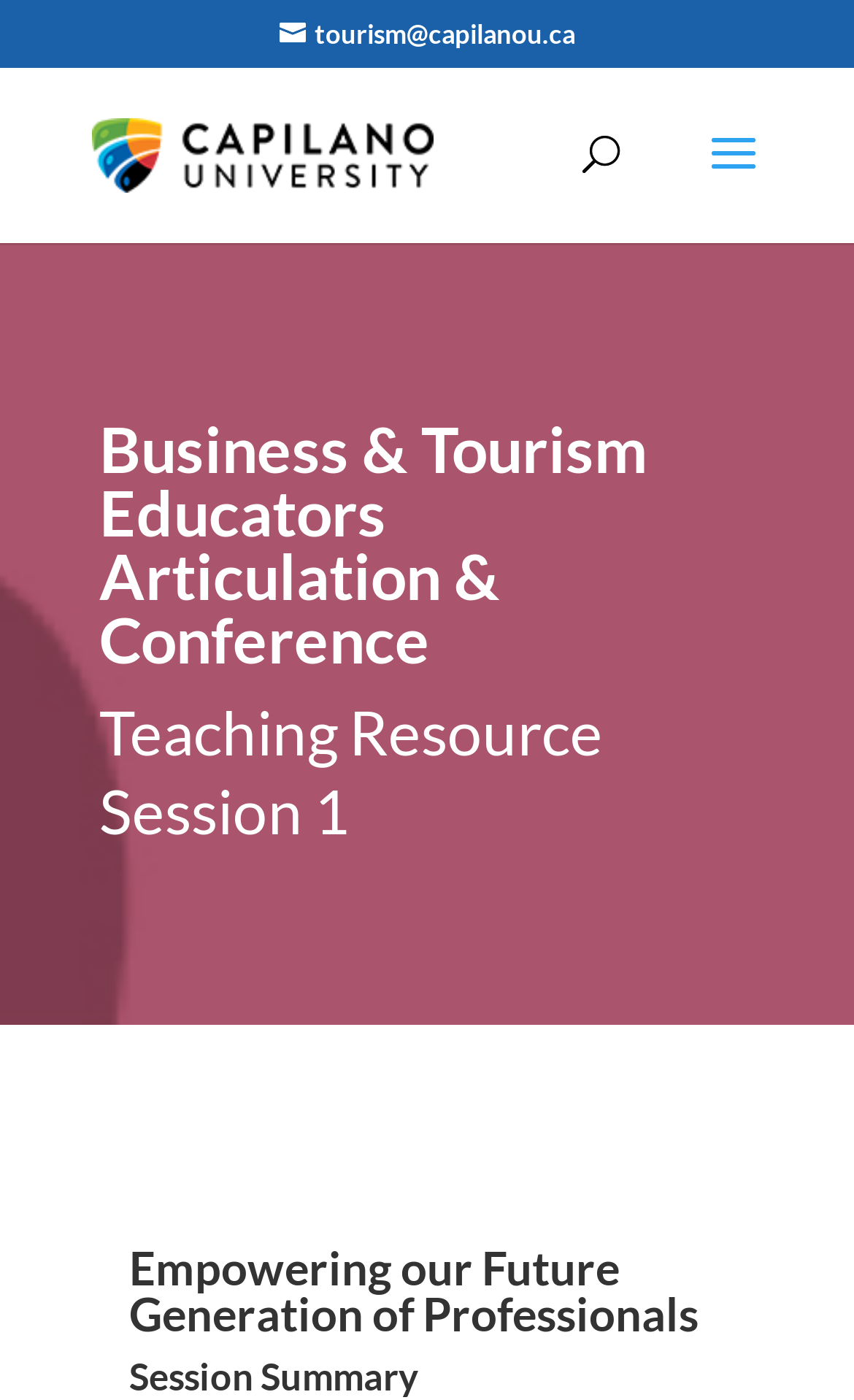Using the details in the image, give a detailed response to the question below:
What is the email address to contact?

I found the email address by looking at the link element with the OCR text 'tourism@capilanou.ca' which is likely an email address.